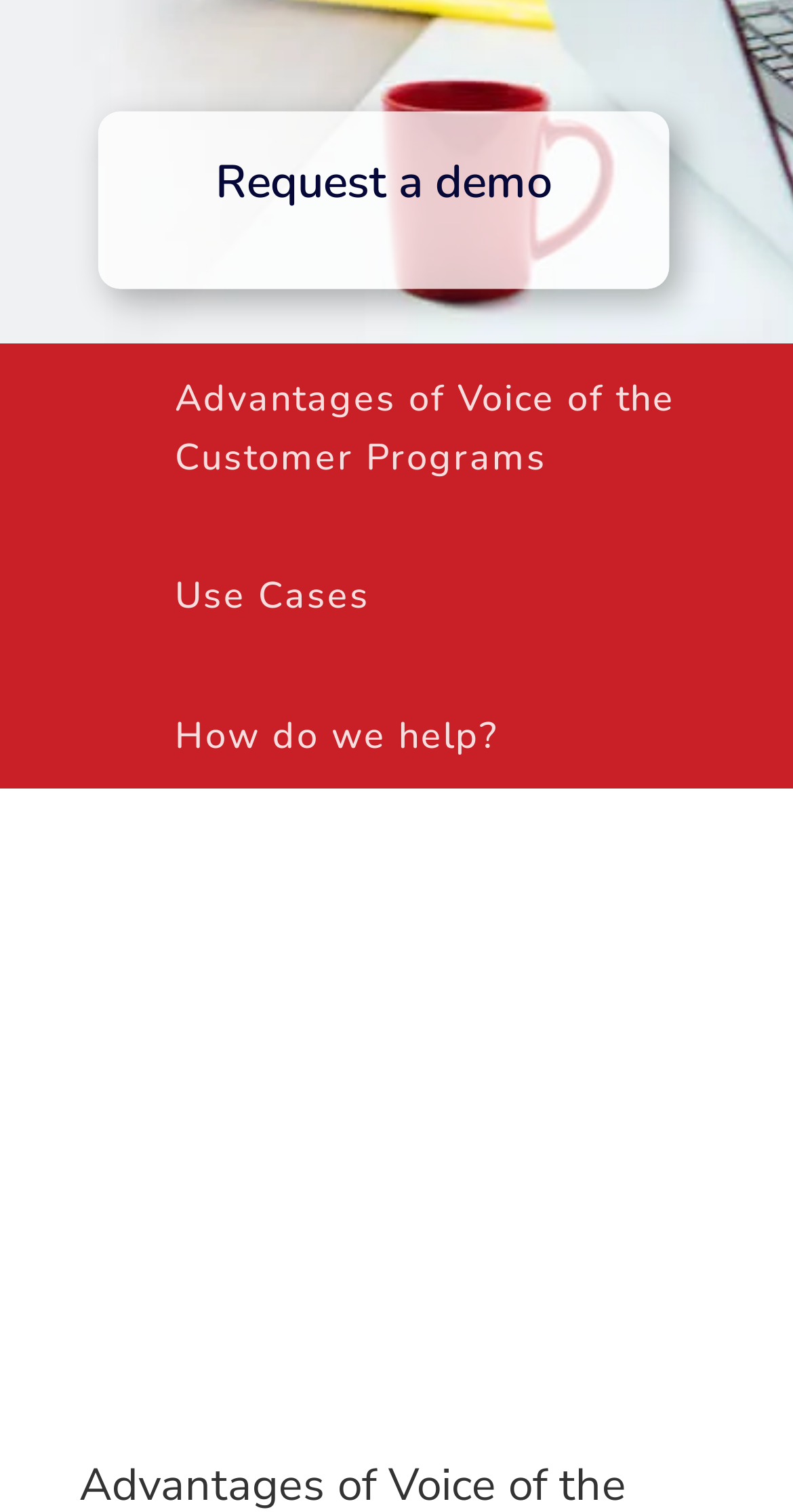What is the first advantage of Voice of the Customer Programs?
Please analyze the image and answer the question with as much detail as possible.

The webpage does not provide a detailed list of advantages of Voice of the Customer Programs, but it has a heading 'Advantages of Voice of the Customer Programs' with a link. Therefore, we cannot determine the first advantage.